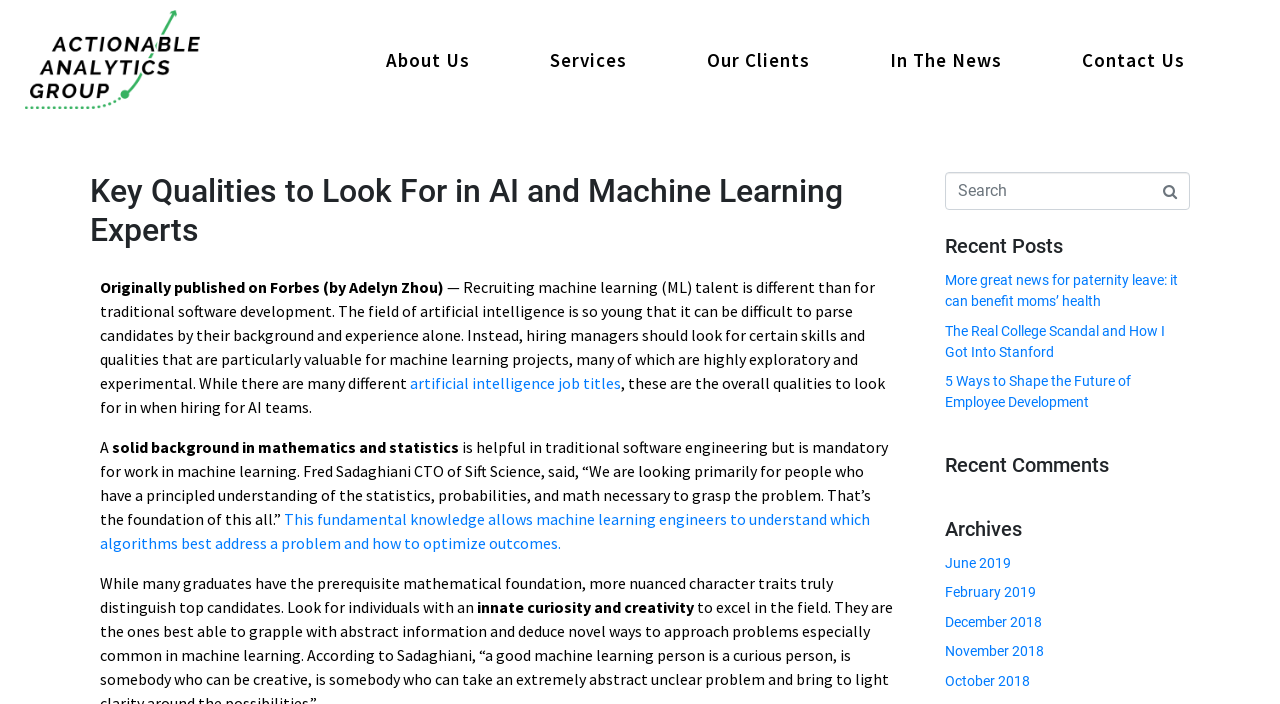What is the search box located?
Please provide a single word or phrase answer based on the image.

Top-right corner